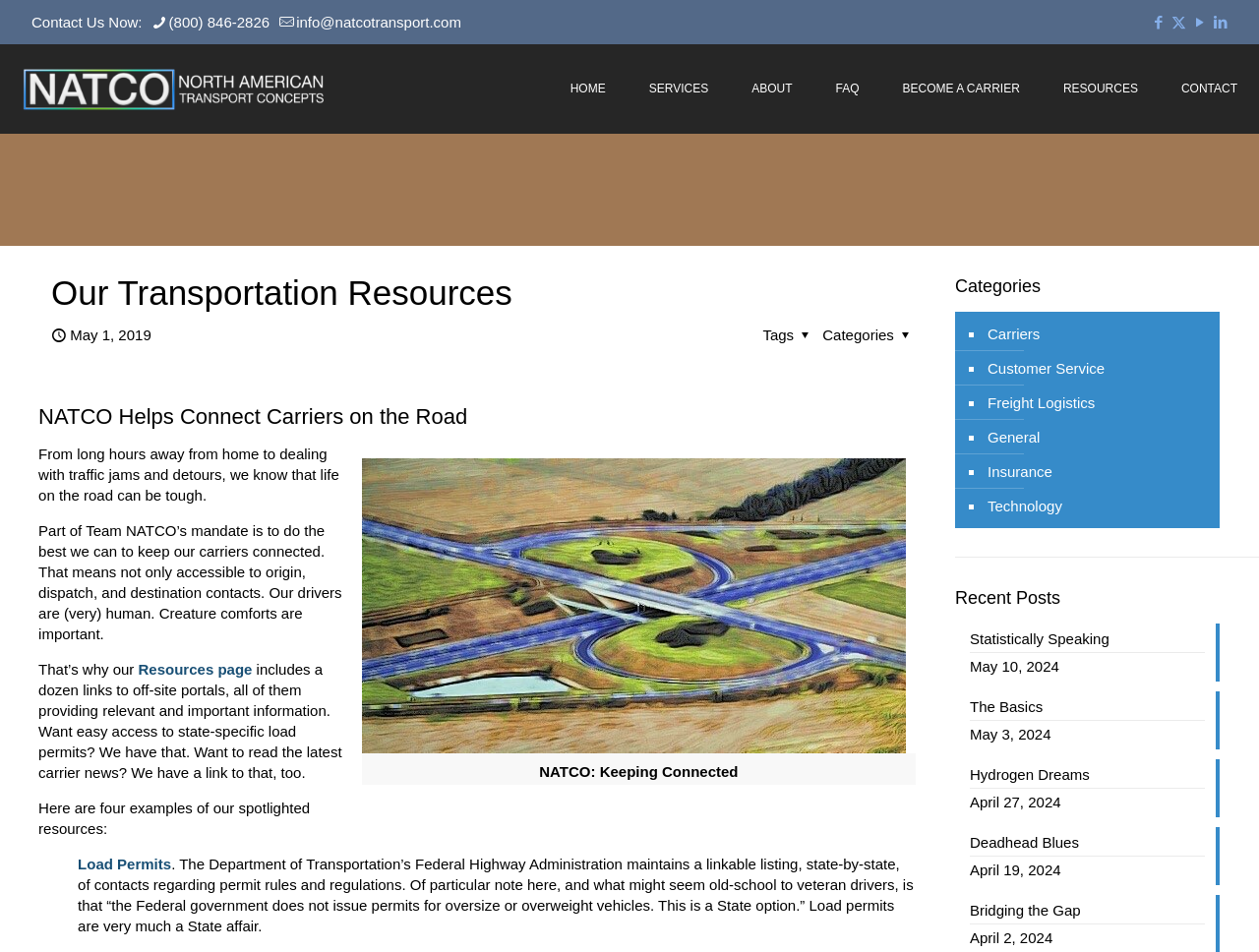How many links to off-site portals are provided on the Resources page?
Please ensure your answer is as detailed and informative as possible.

I found the text 'Our Resources page includes a dozen links to off-site portals, all of them providing relevant and important information.' which indicates that there are a dozen links to off-site portals on the Resources page.